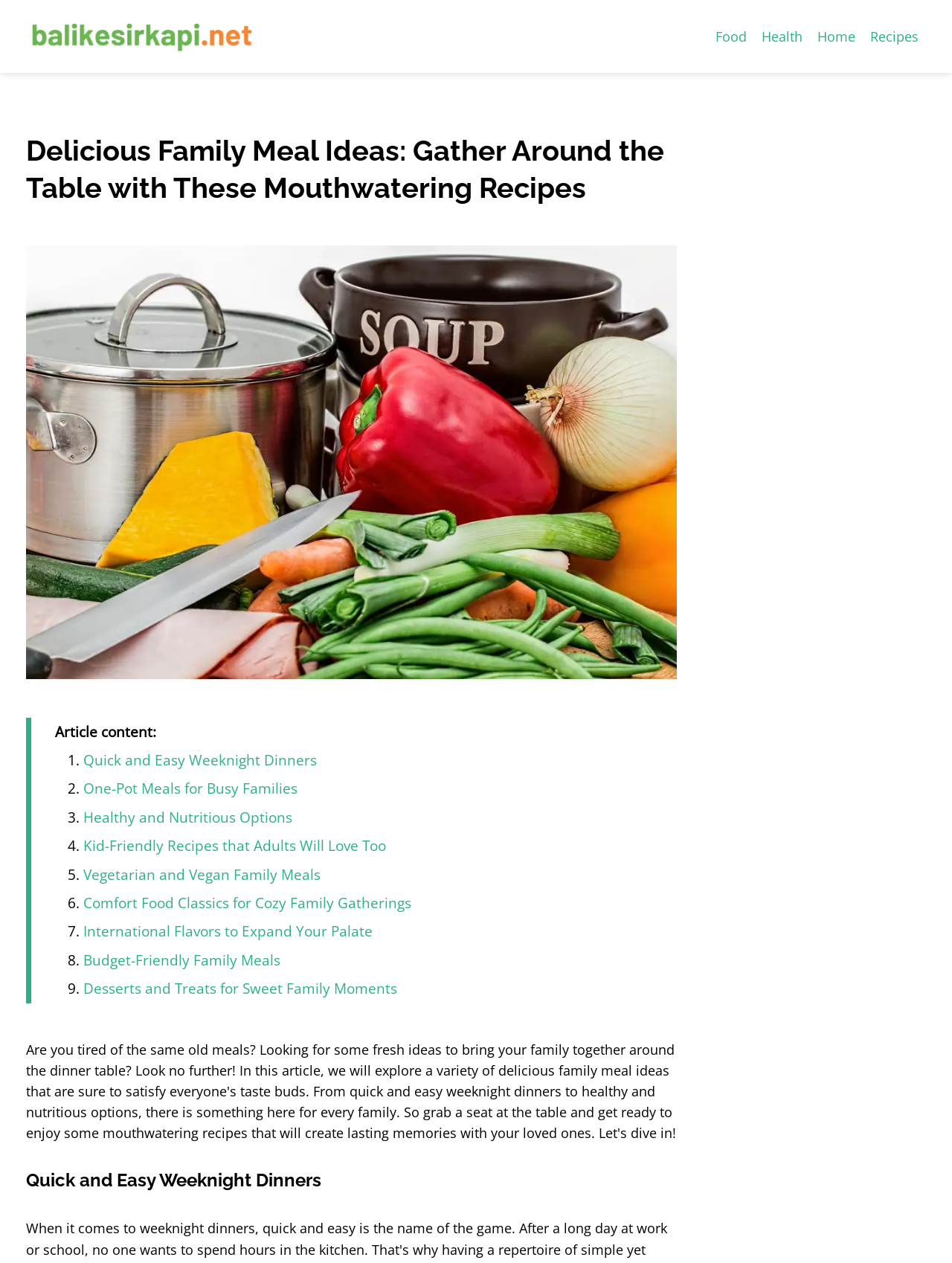Identify and provide the main heading of the webpage.

Delicious Family Meal Ideas: Gather Around the Table with These Mouthwatering Recipes